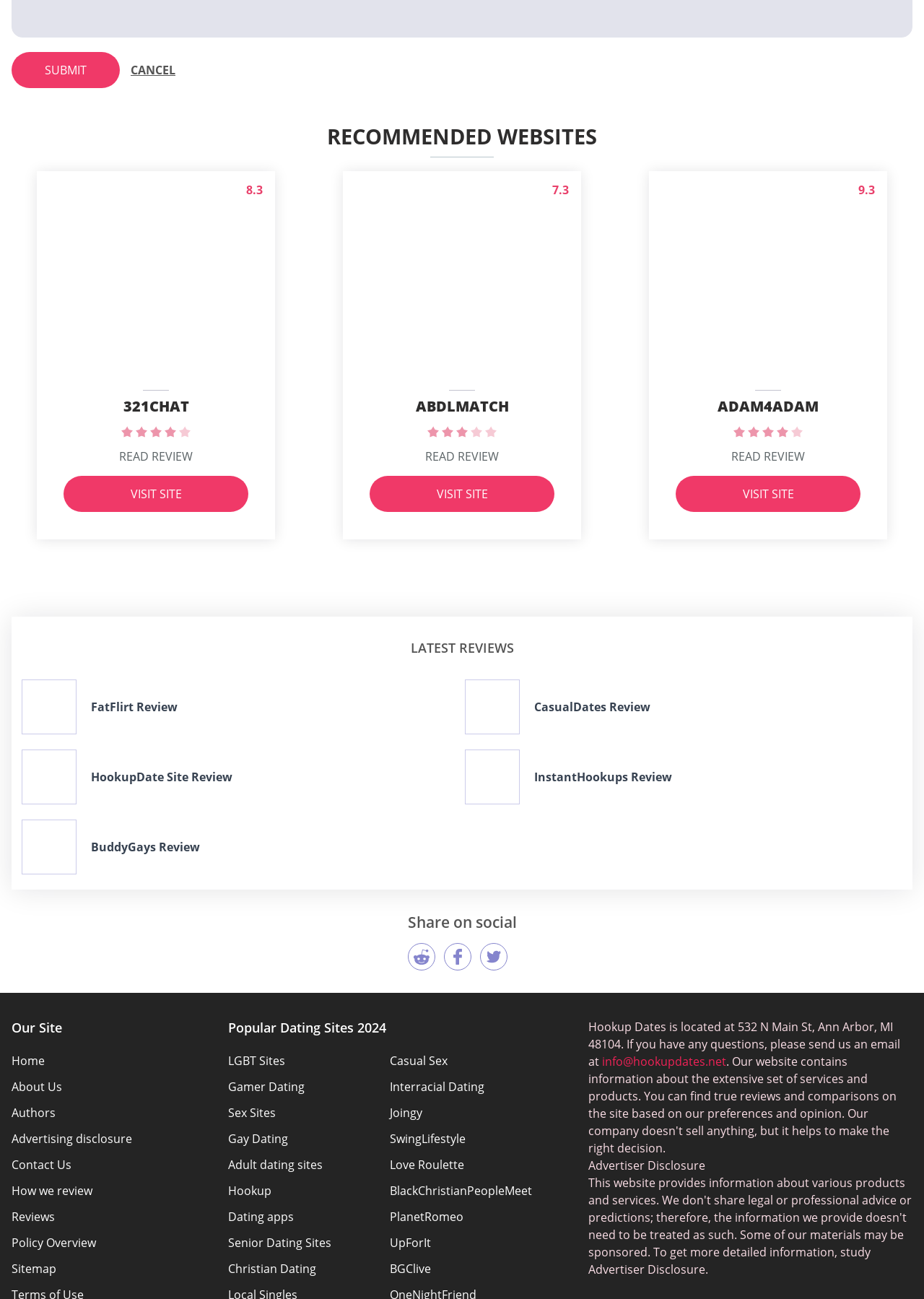Highlight the bounding box coordinates of the element that should be clicked to carry out the following instruction: "Read the review of 321Chat". The coordinates must be given as four float numbers ranging from 0 to 1, i.e., [left, top, right, bottom].

[0.129, 0.345, 0.209, 0.358]